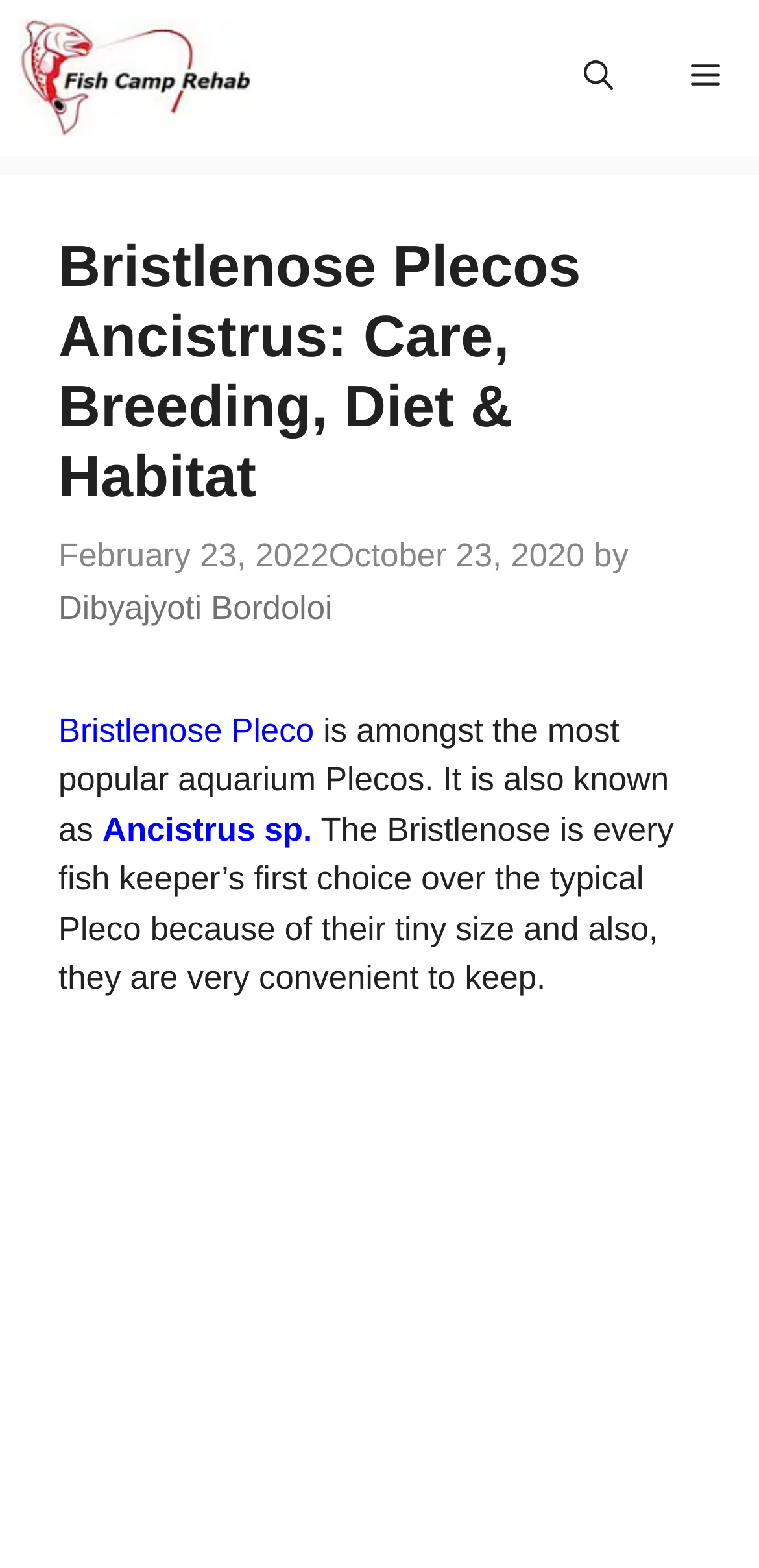Please respond in a single word or phrase: 
What is the scientific name of the Bristlenose Pleco?

Ancistrus sp.